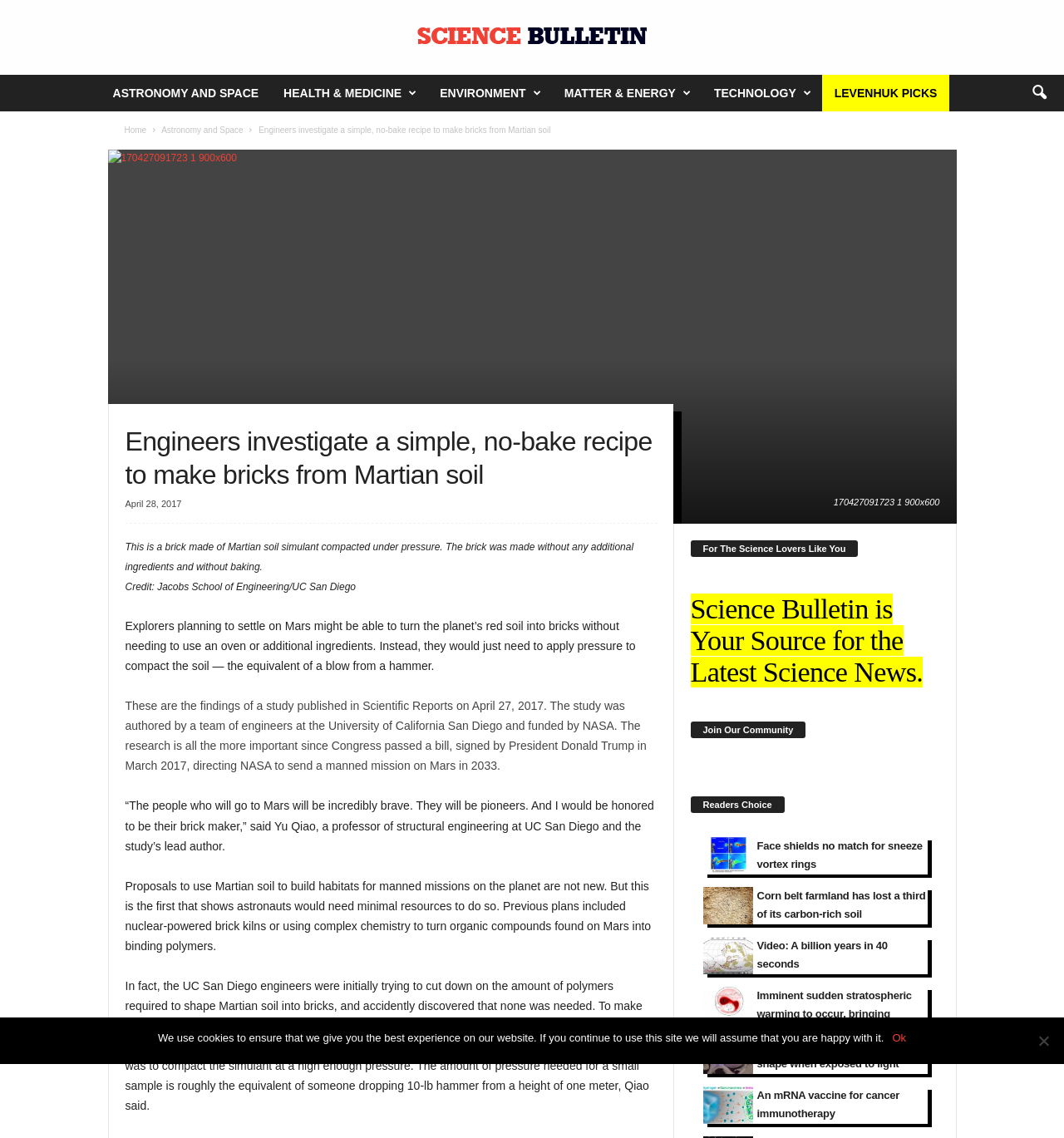Please identify the bounding box coordinates for the region that you need to click to follow this instruction: "Read the article 'Face shields no match for sneeze vortex rings'".

[0.711, 0.738, 0.867, 0.765]